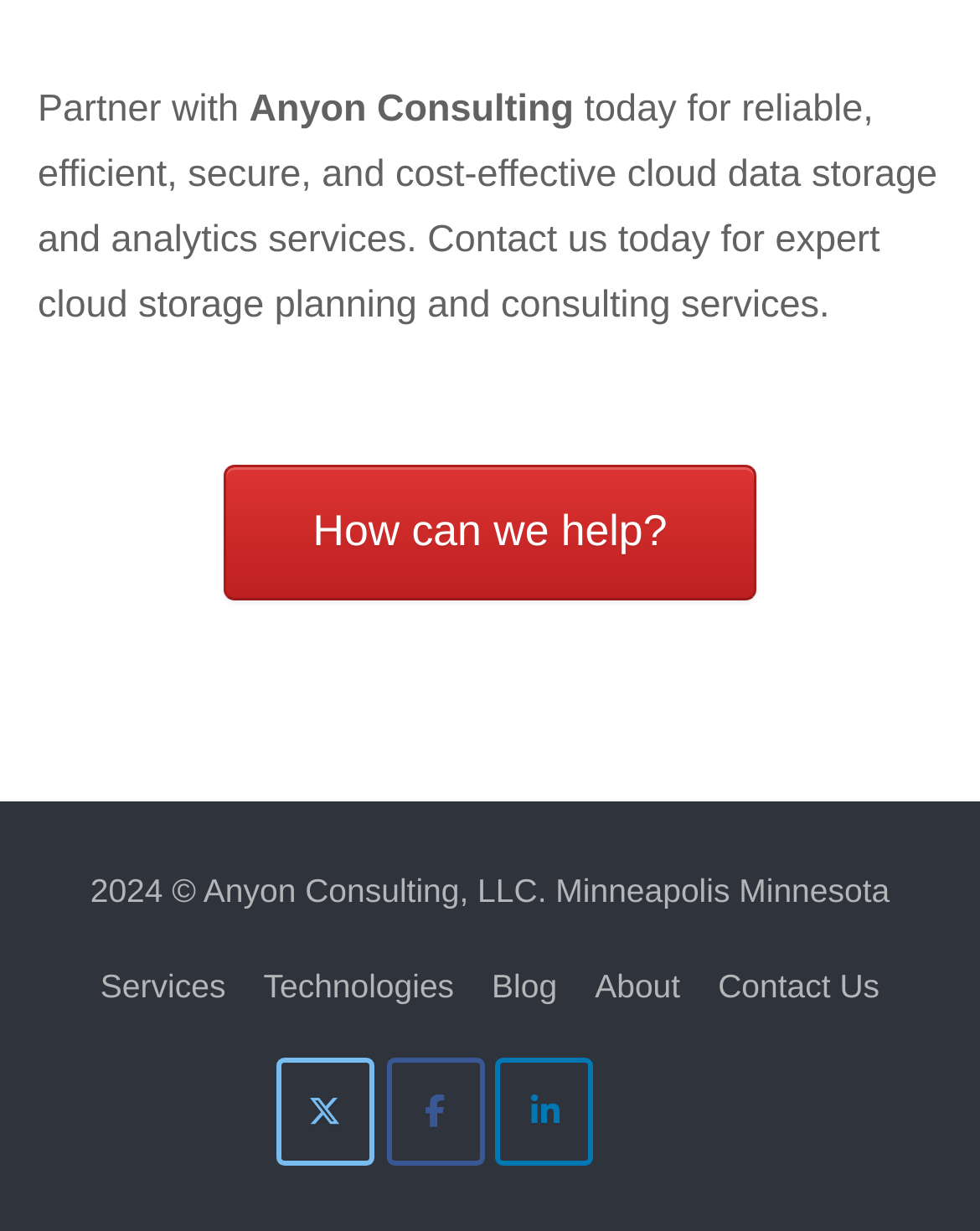Highlight the bounding box coordinates of the element that should be clicked to carry out the following instruction: "Read the blog". The coordinates must be given as four float numbers ranging from 0 to 1, i.e., [left, top, right, bottom].

[0.502, 0.785, 0.569, 0.816]